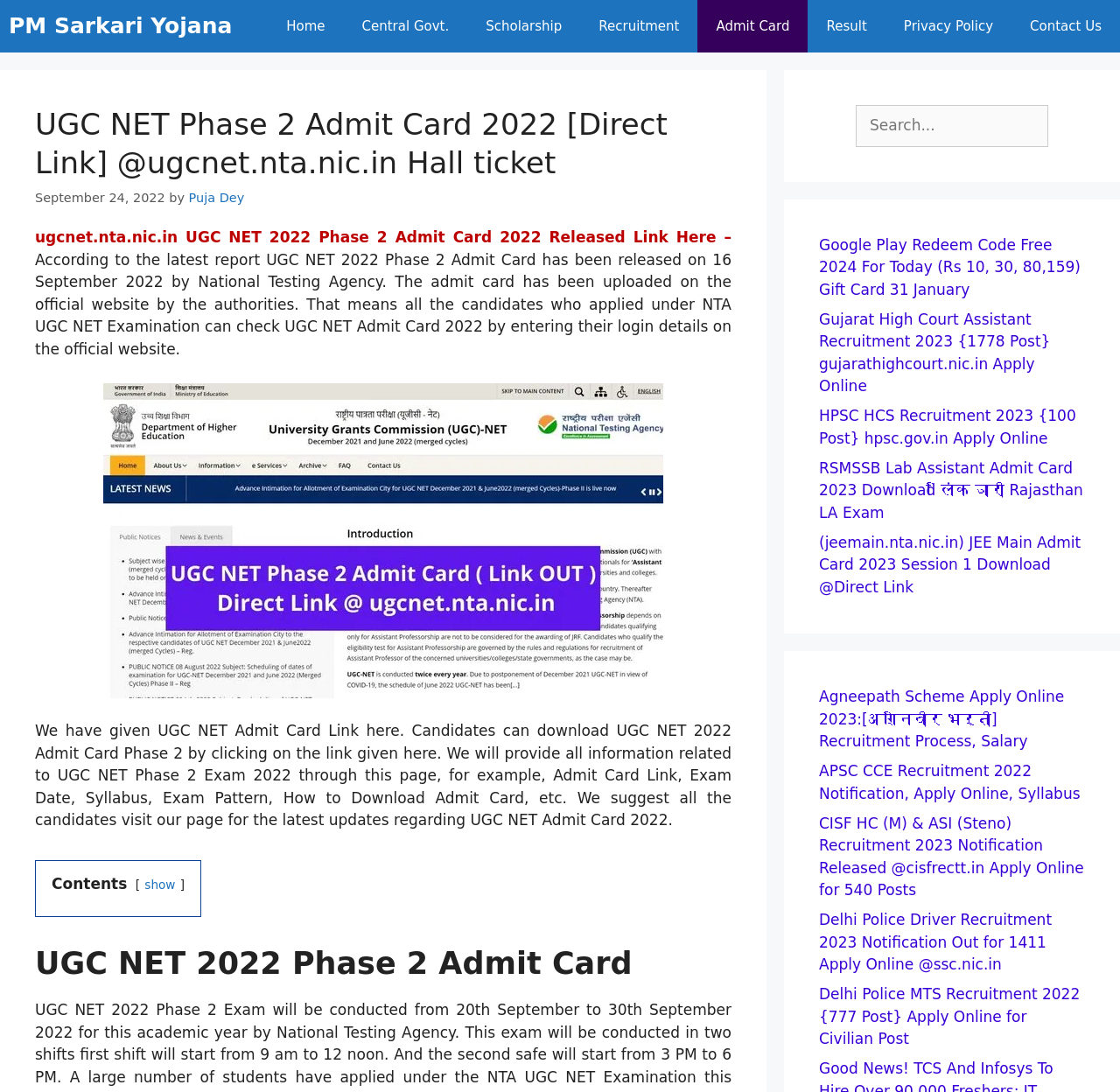Identify the coordinates of the bounding box for the element that must be clicked to accomplish the instruction: "Check the 'UGC NET 2022 Phase 2 Admit Card' section".

[0.031, 0.866, 0.653, 0.899]